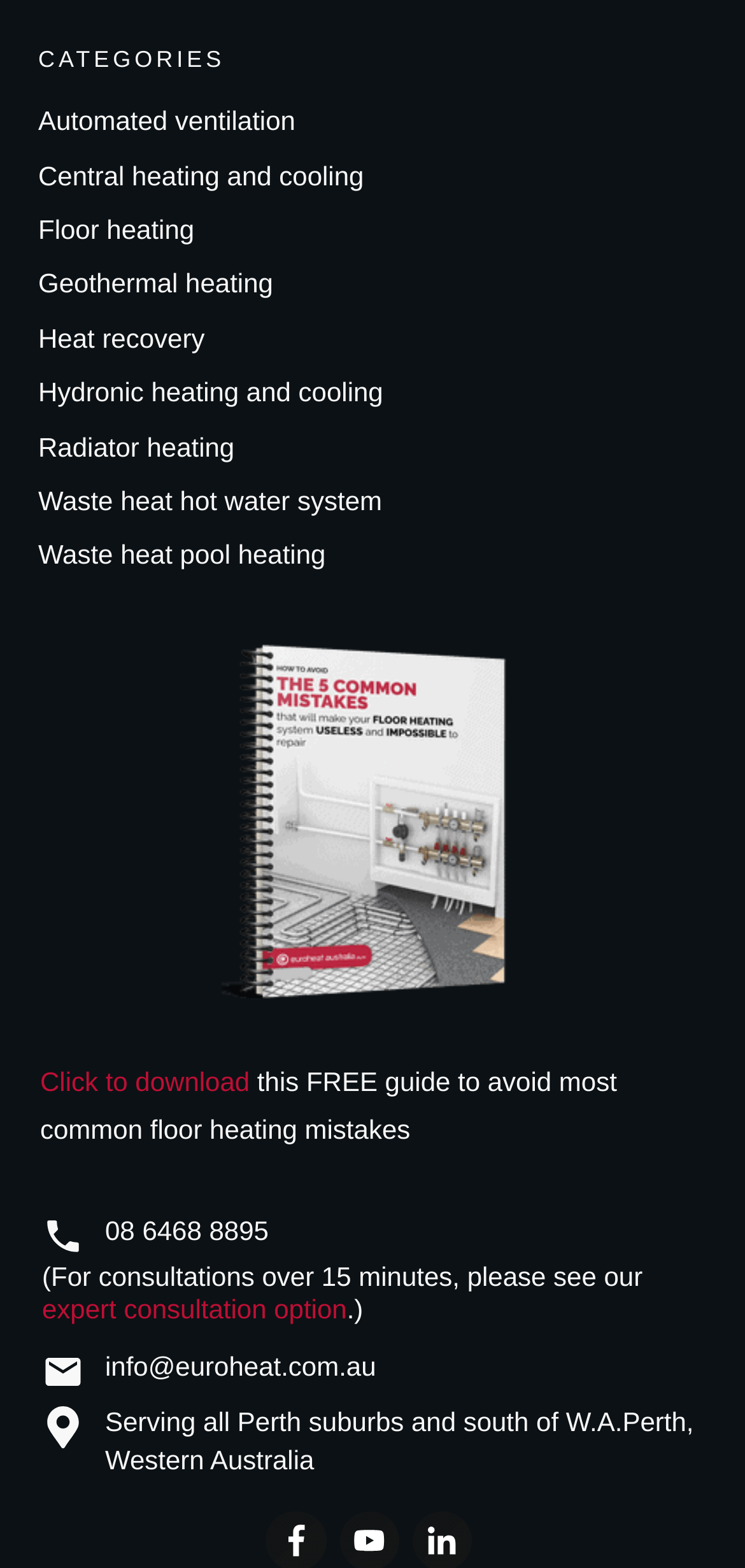Determine the bounding box coordinates of the target area to click to execute the following instruction: "Click on Automated ventilation."

[0.051, 0.064, 0.397, 0.091]